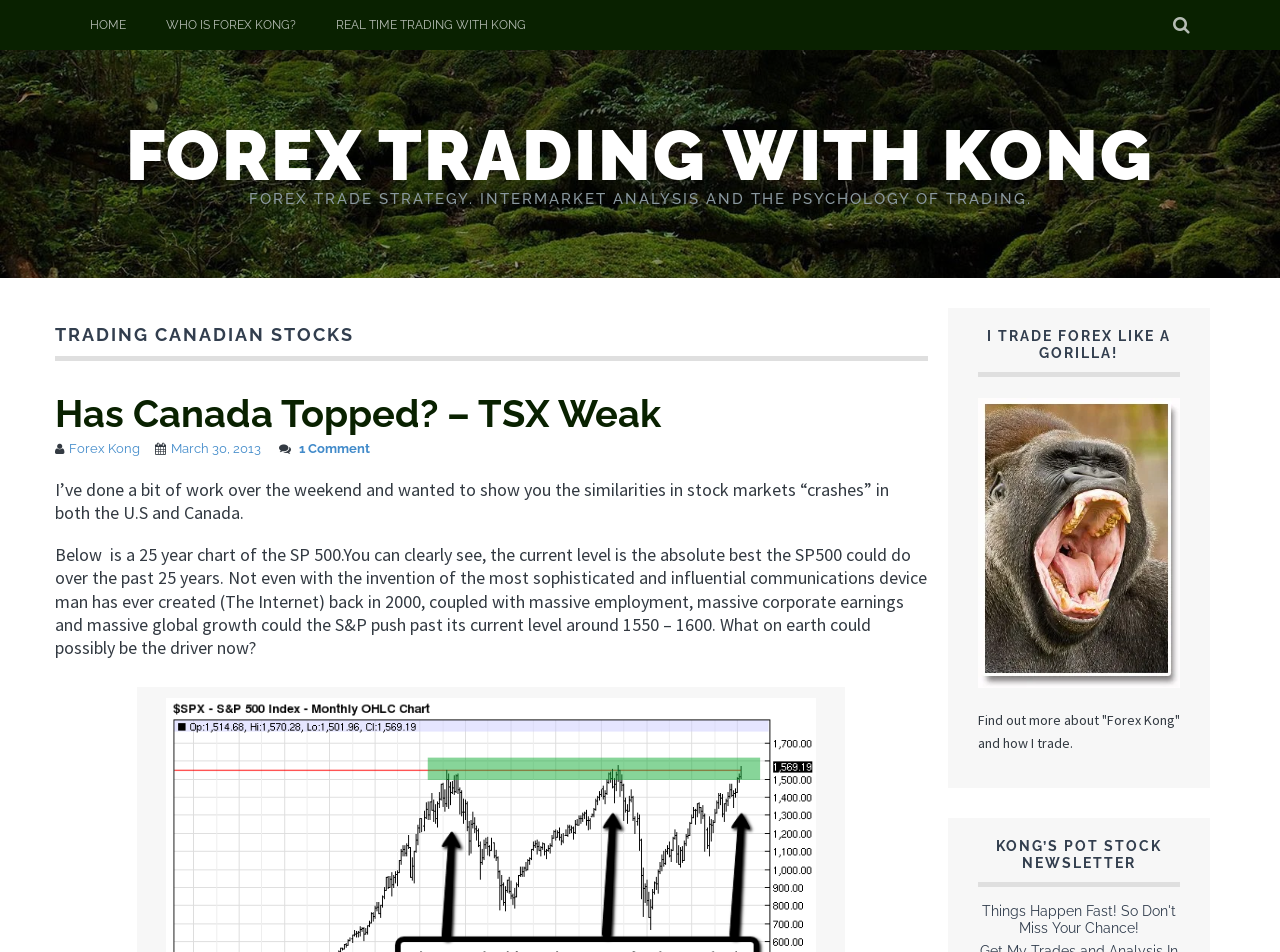Find and indicate the bounding box coordinates of the region you should select to follow the given instruction: "learn more about Forex Kong".

[0.764, 0.747, 0.921, 0.79]